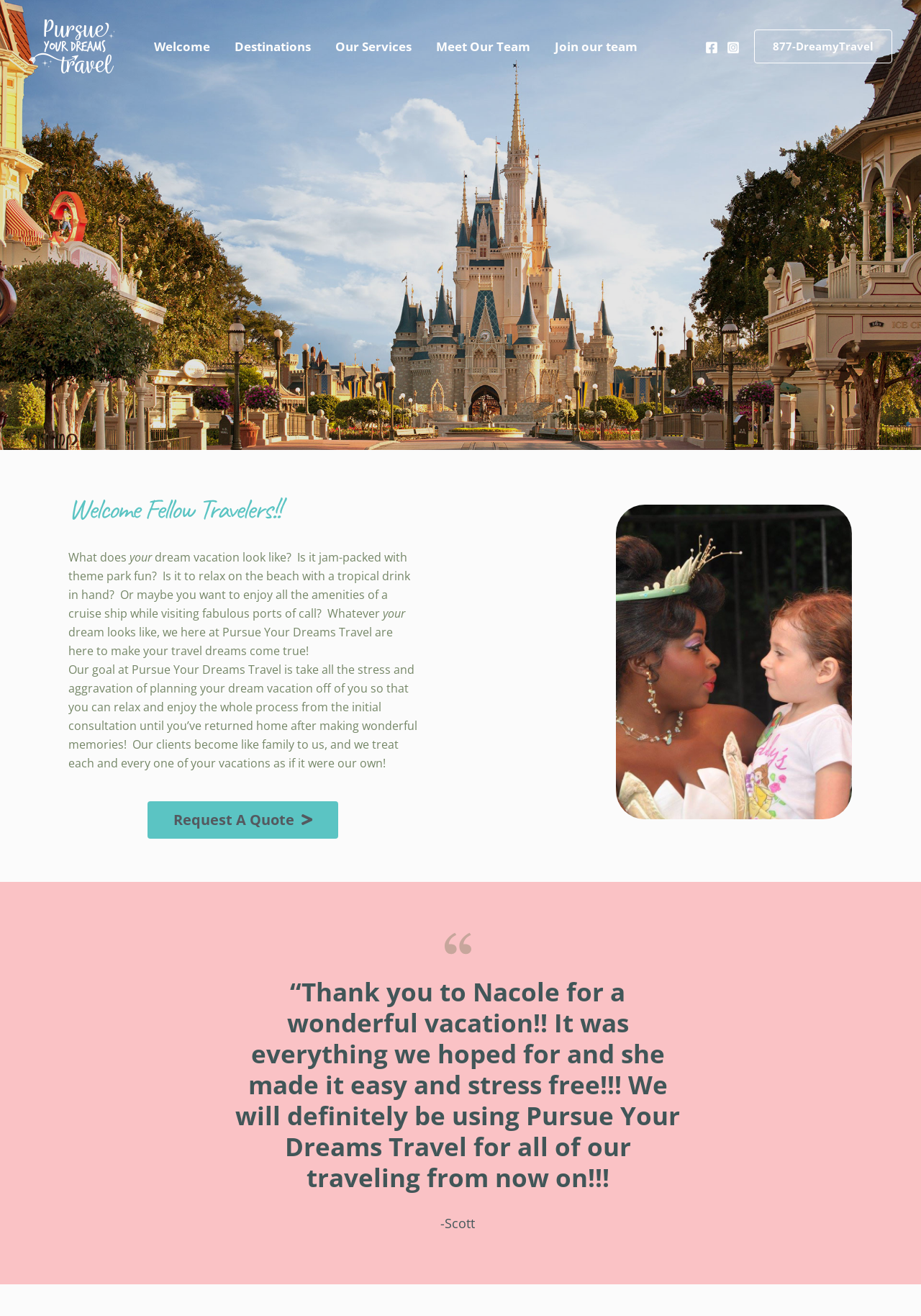Give a one-word or one-phrase response to the question:
What is the goal of Pursue Your Dreams Travel?

To take stress out of planning vacations